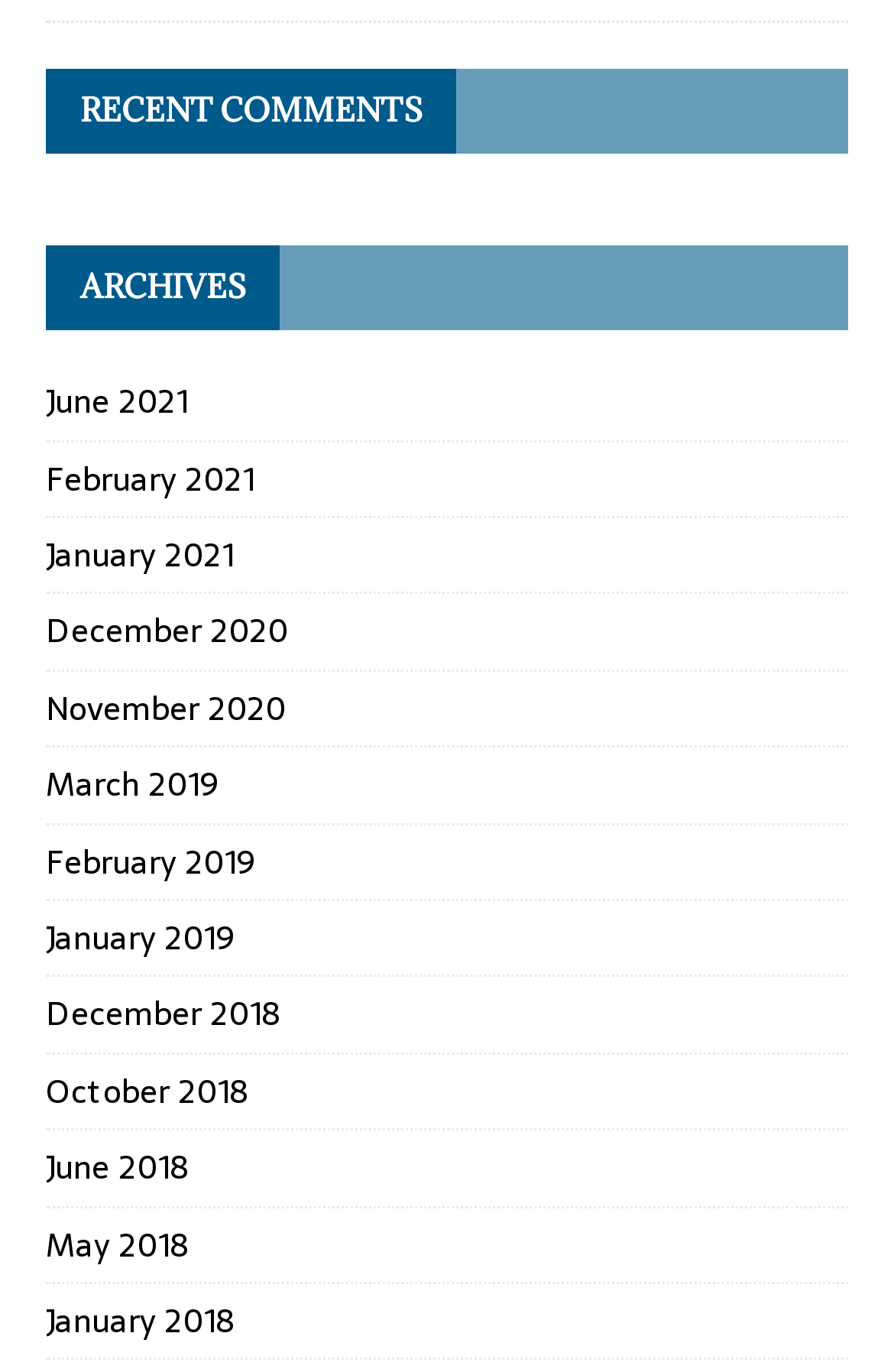Please find the bounding box coordinates in the format (top-left x, top-left y, bottom-right x, bottom-right y) for the given element description. Ensure the coordinates are floating point numbers between 0 and 1. Description: February 2021

[0.051, 0.322, 0.949, 0.376]